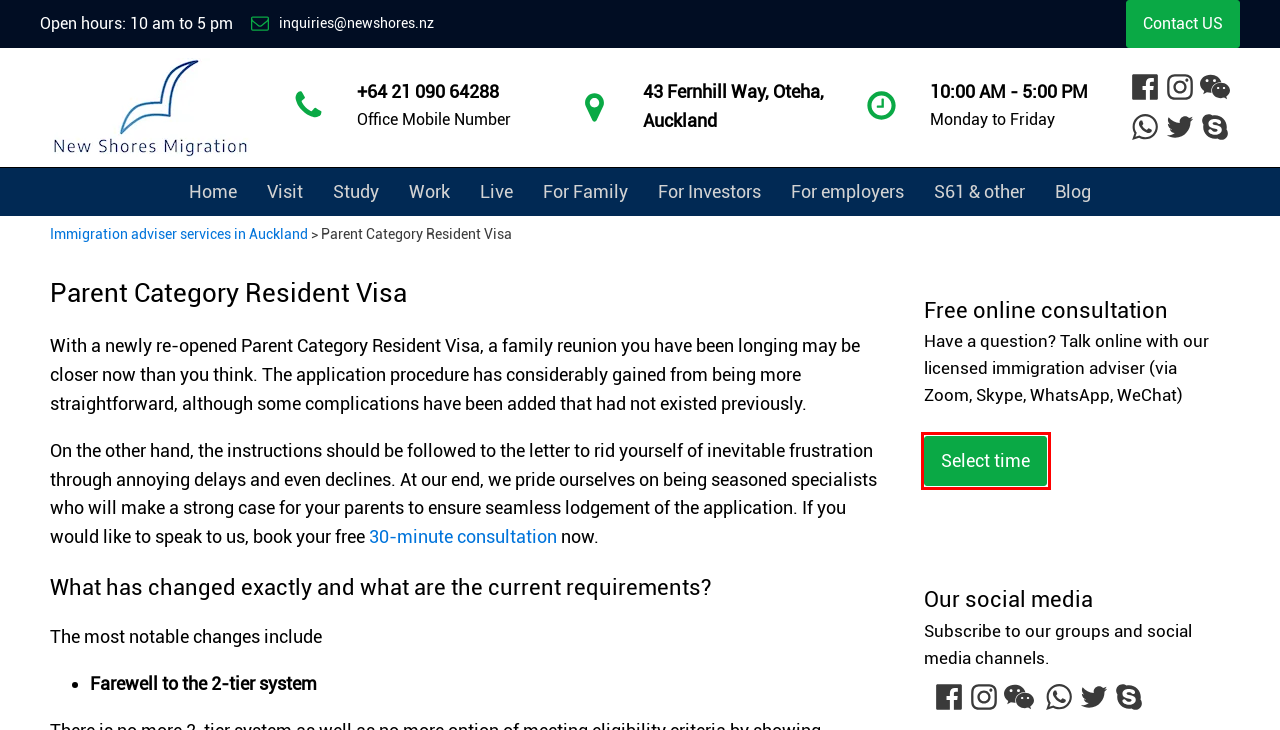Review the screenshot of a webpage that includes a red bounding box. Choose the webpage description that best matches the new webpage displayed after clicking the element within the bounding box. Here are the candidates:
A. Professional Immigration adviser services in Auckland
B. General visitor visa and group visitor visa
C. Skilled Migrant Category Resident Visa - 6-point based
D. Student visa for fee-paying and exchange students
E. General information about partnership
F. Check our news archive blog
G. Contact Form
H. Online consultation

H